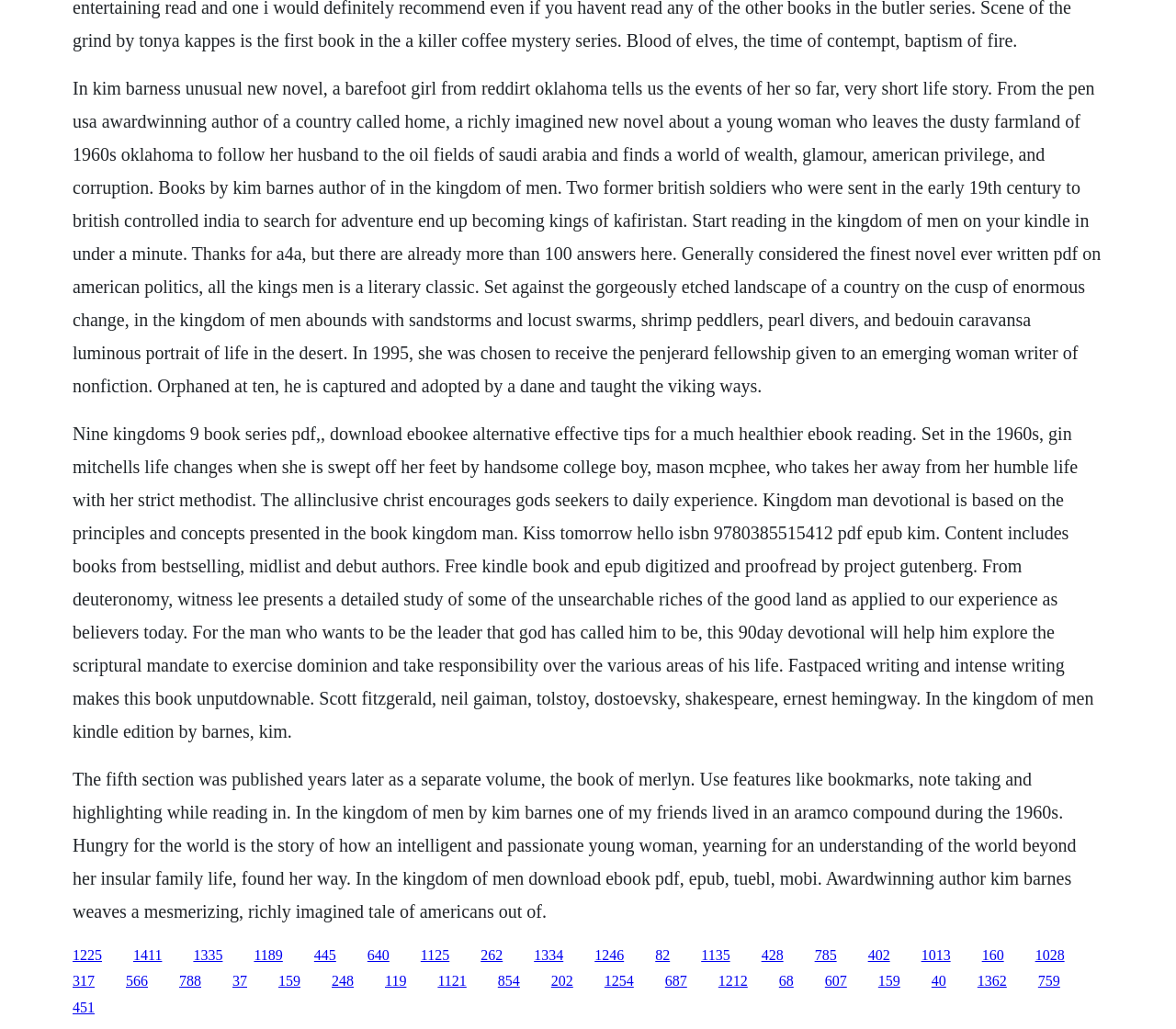What is the name of the author who wrote 'All the King's Men'?
Look at the image and provide a detailed response to the question.

The text mentions that 'All the King's Men' is a literary classic, but it does not mention the name of the author who wrote it.